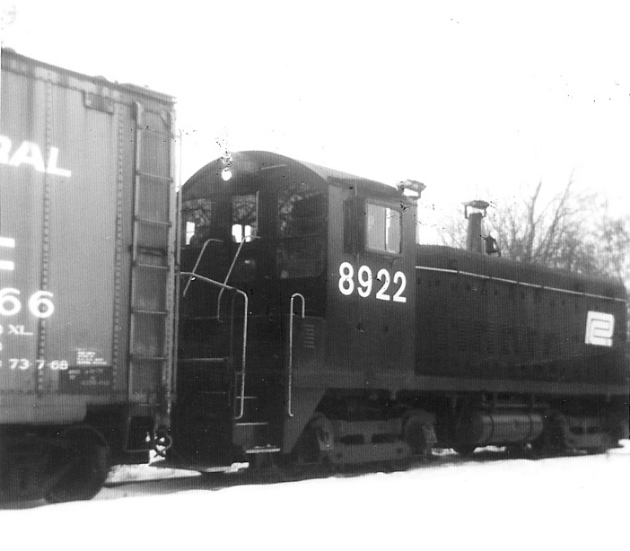What is the train positioned close to?
Please respond to the question with a detailed and well-explained answer.

The train is positioned close to a freight car, which suggests the logistical operations typical of rail transport during that era, as mentioned in the caption.